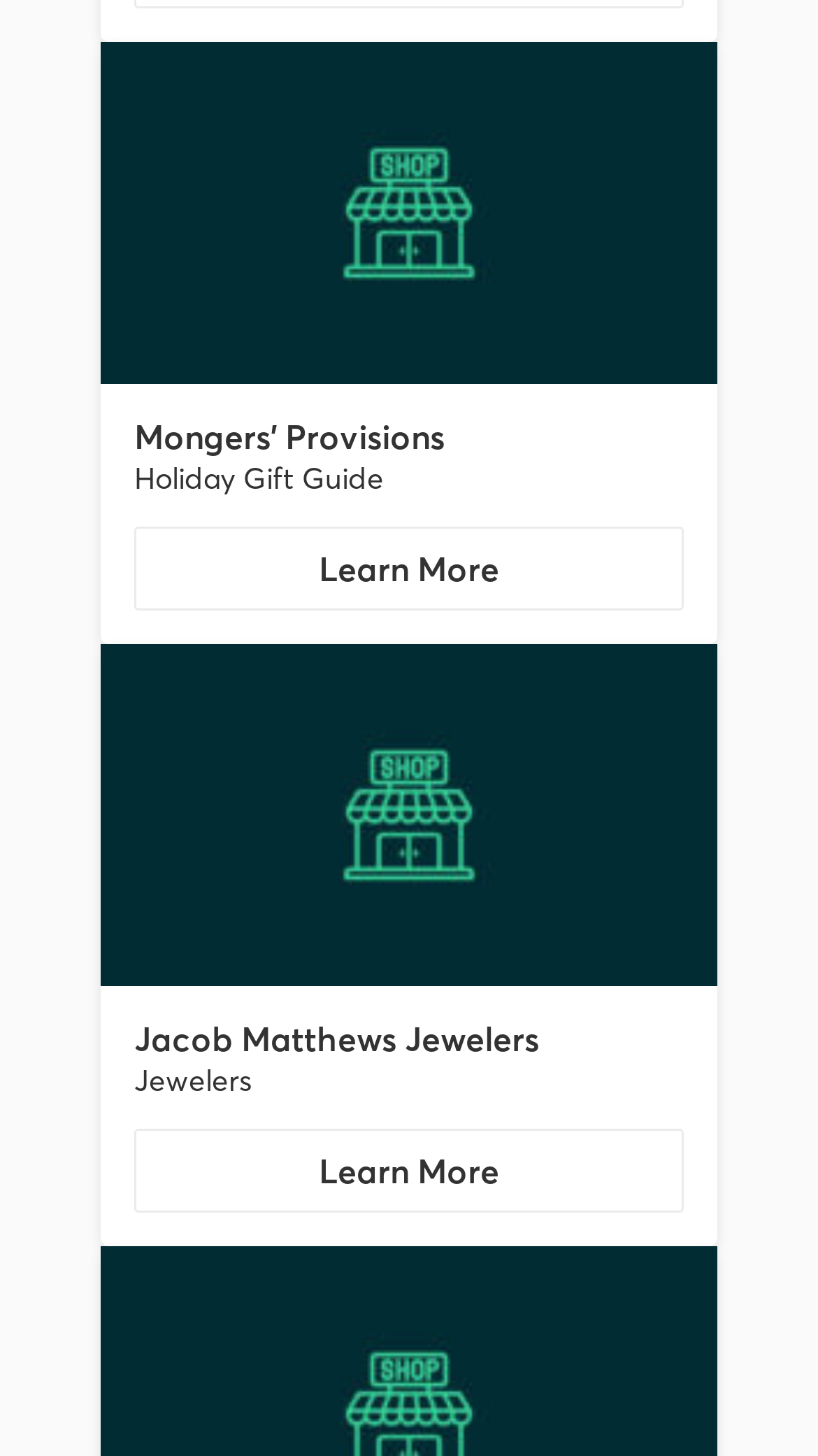Please determine the bounding box of the UI element that matches this description: Who We Are. The coordinates should be given as (top-left x, top-left y, bottom-right x, bottom-right y), with all values between 0 and 1.

[0.067, 0.677, 0.303, 0.706]